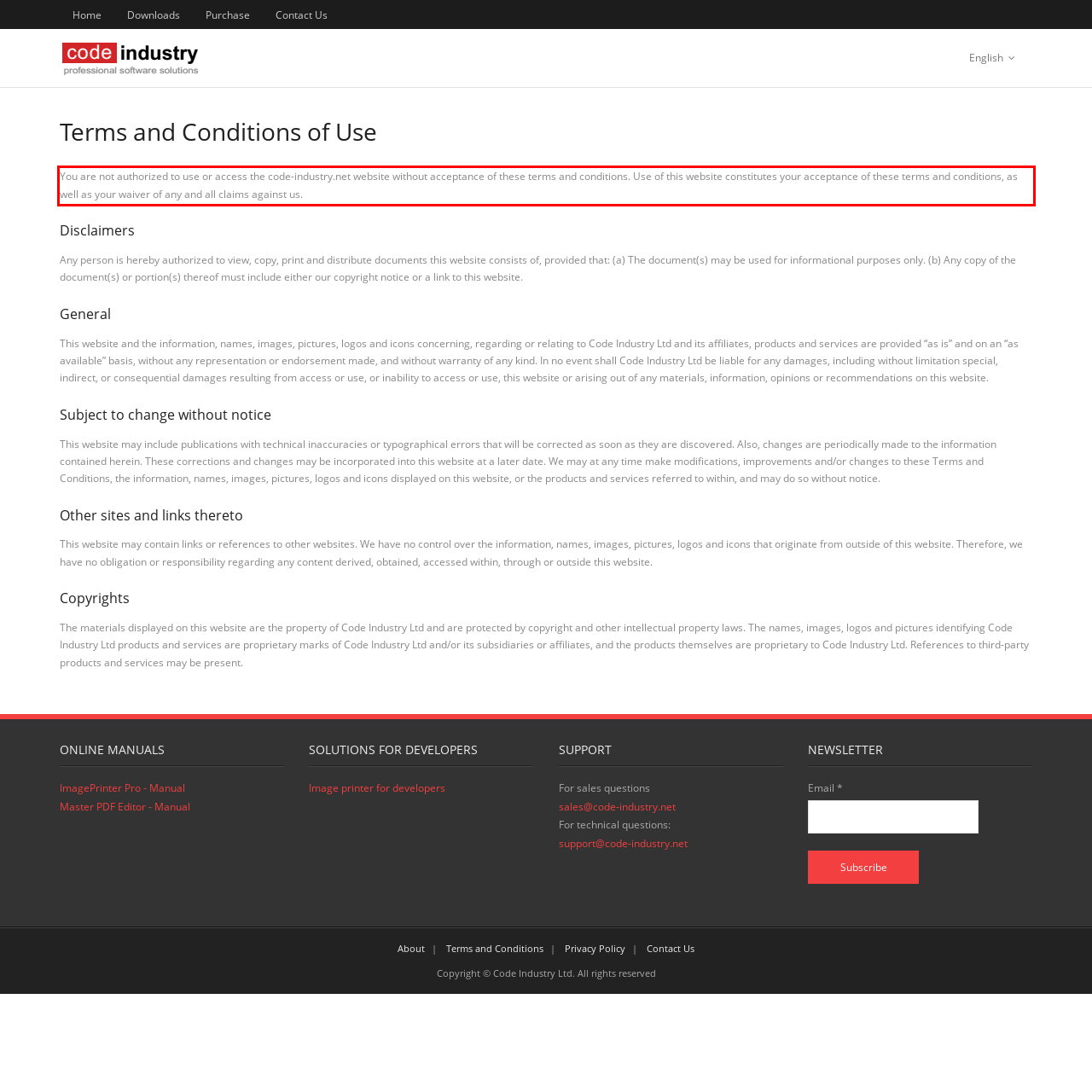You have a webpage screenshot with a red rectangle surrounding a UI element. Extract the text content from within this red bounding box.

You are not authorized to use or access the code-industry.net website without acceptance of these terms and conditions. Use of this website constitutes your acceptance of these terms and conditions, as well as your waiver of any and all claims against us.